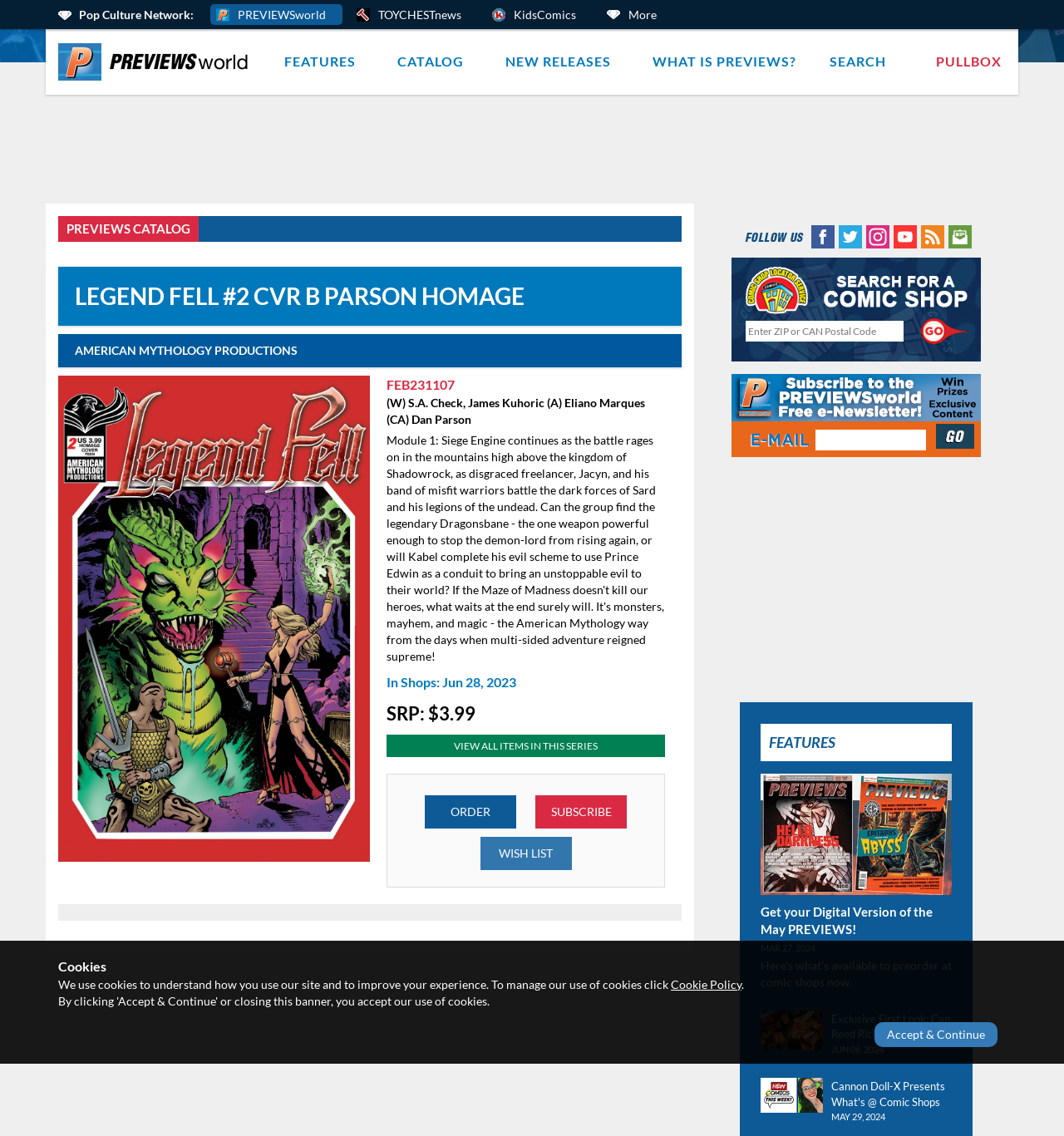What is the principal heading displayed on the webpage?

LEGEND FELL #2 CVR B PARSON HOMAGE